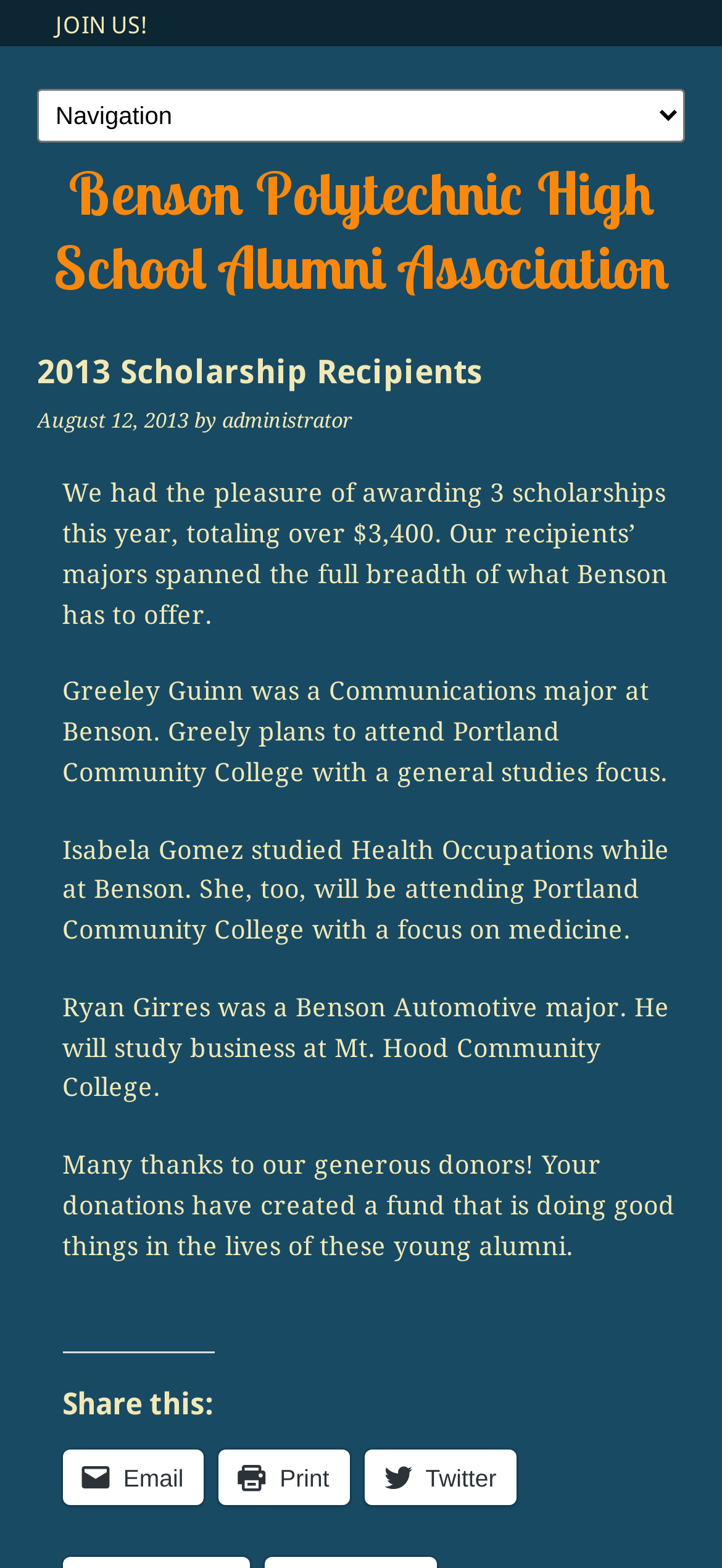Respond with a single word or short phrase to the following question: 
How many recipients' information are provided?

3